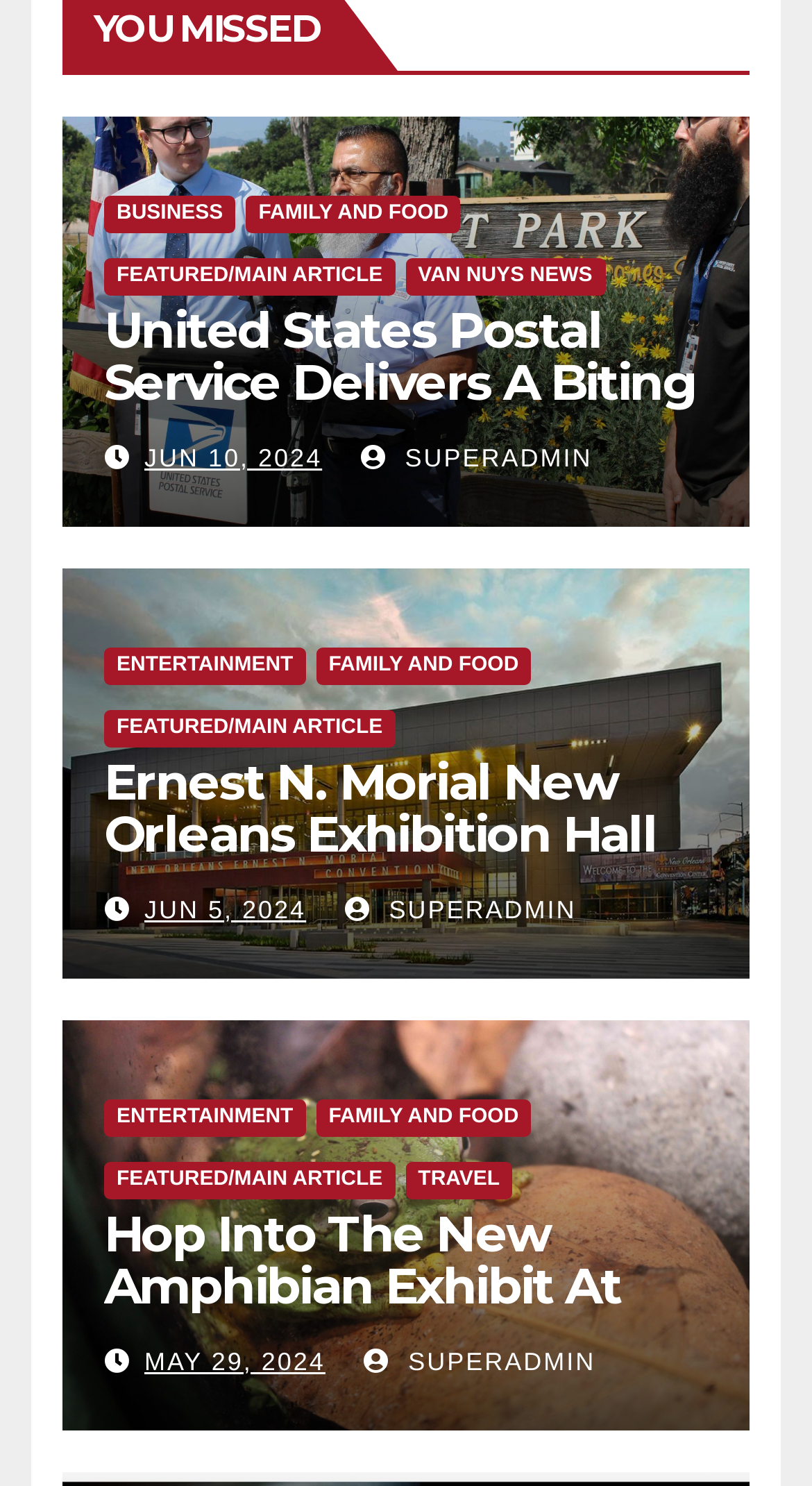Respond to the question below with a single word or phrase: How many main categories are listed at the top?

3